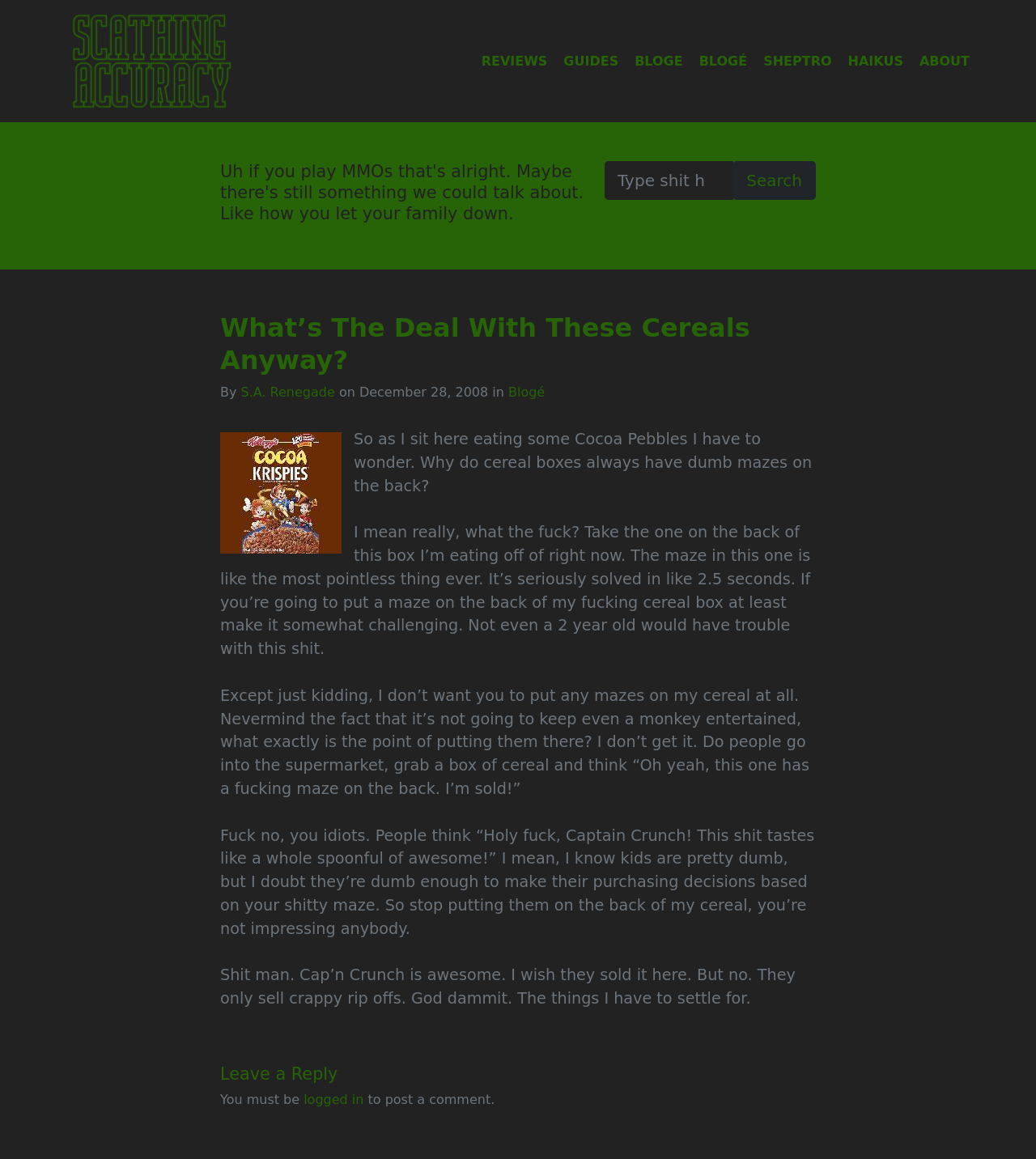Identify the bounding box coordinates for the UI element described as follows: "Sheptro". Ensure the coordinates are four float numbers between 0 and 1, formatted as [left, top, right, bottom].

[0.721, 0.044, 0.803, 0.061]